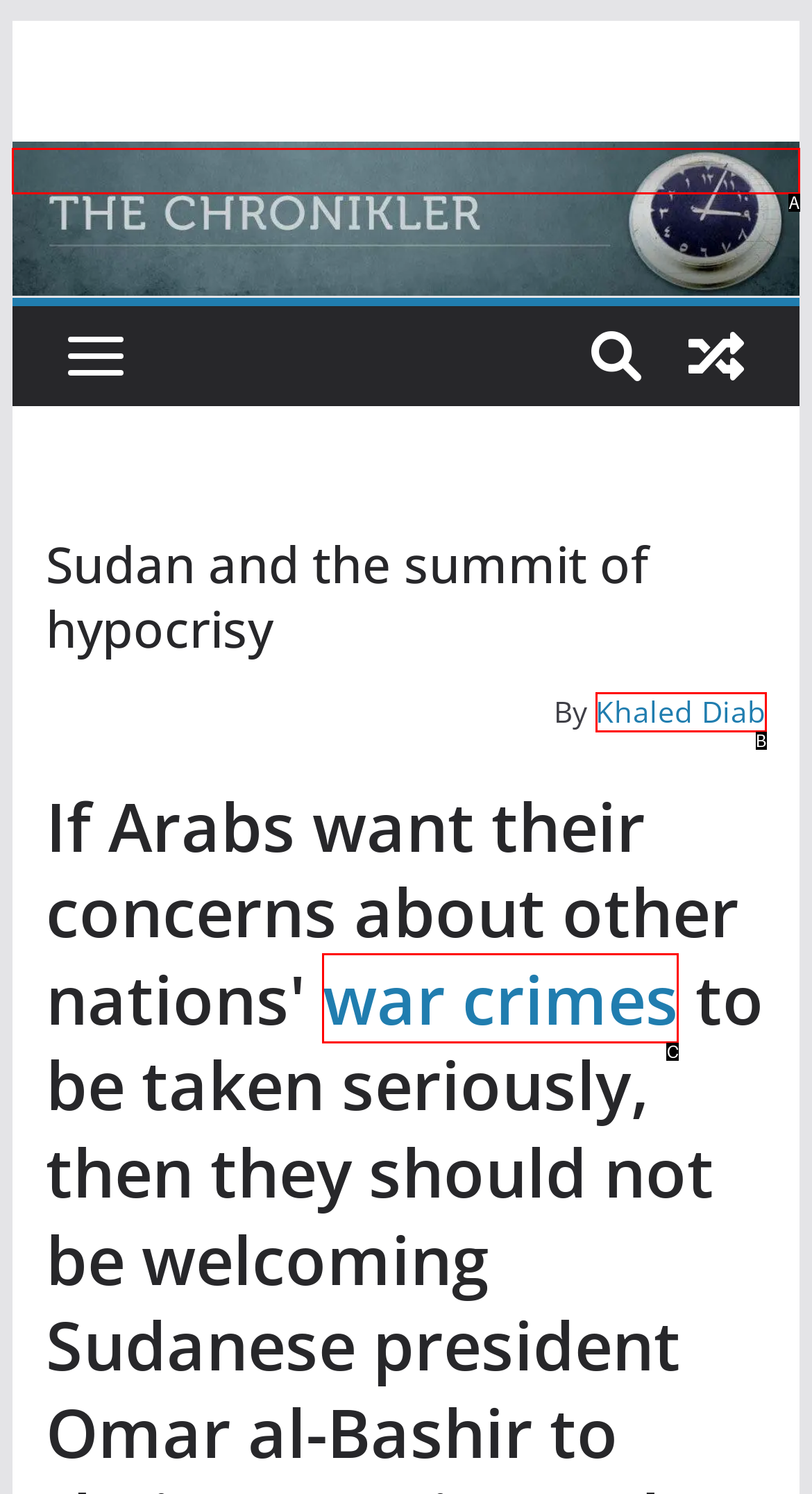From the provided options, pick the HTML element that matches the description: Khaled Diab. Respond with the letter corresponding to your choice.

B